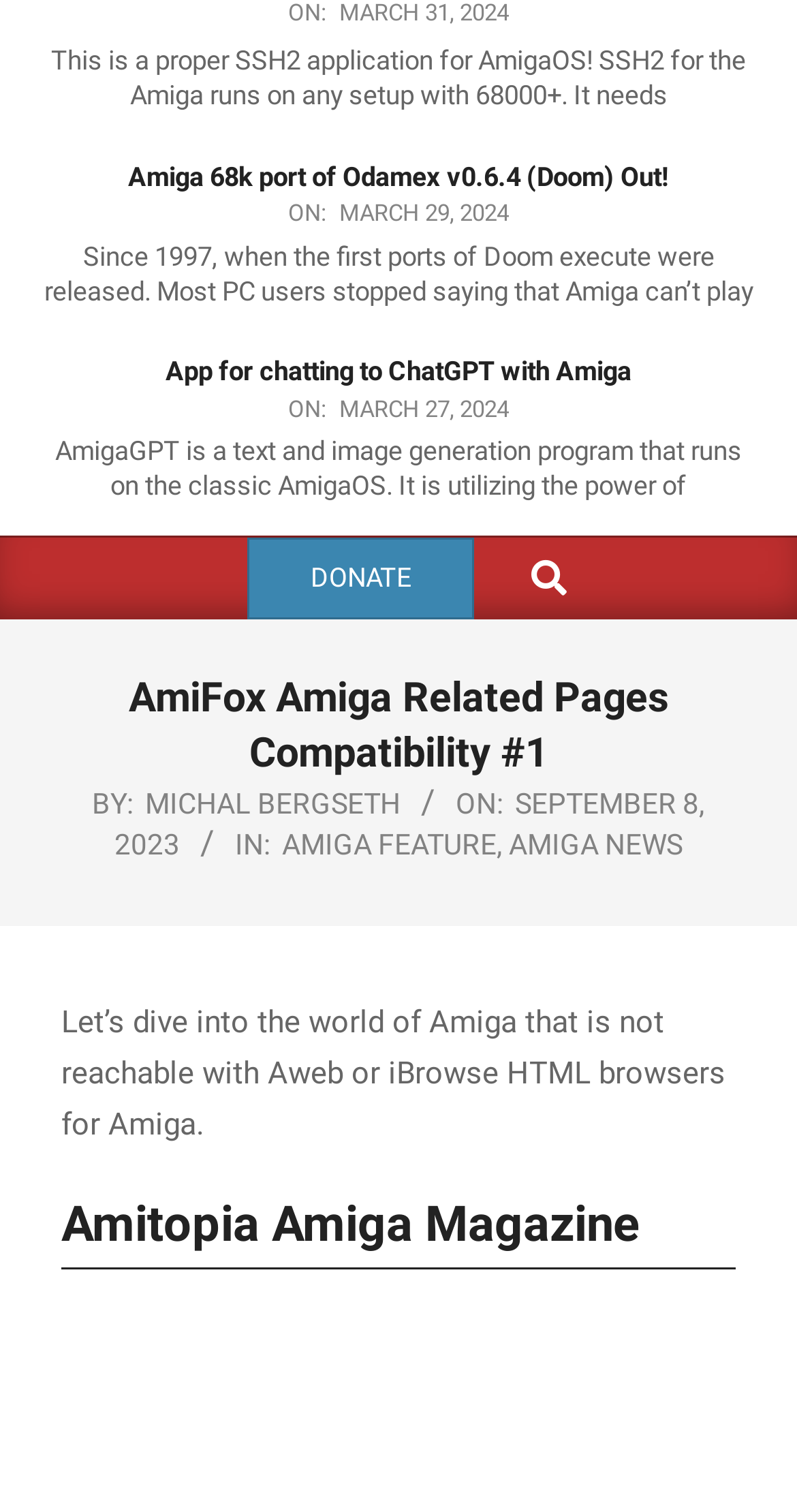Please determine the bounding box coordinates, formatted as (top-left x, top-left y, bottom-right x, bottom-right y), with all values as floating point numbers between 0 and 1. Identify the bounding box of the region described as: Donate

[0.31, 0.355, 0.595, 0.41]